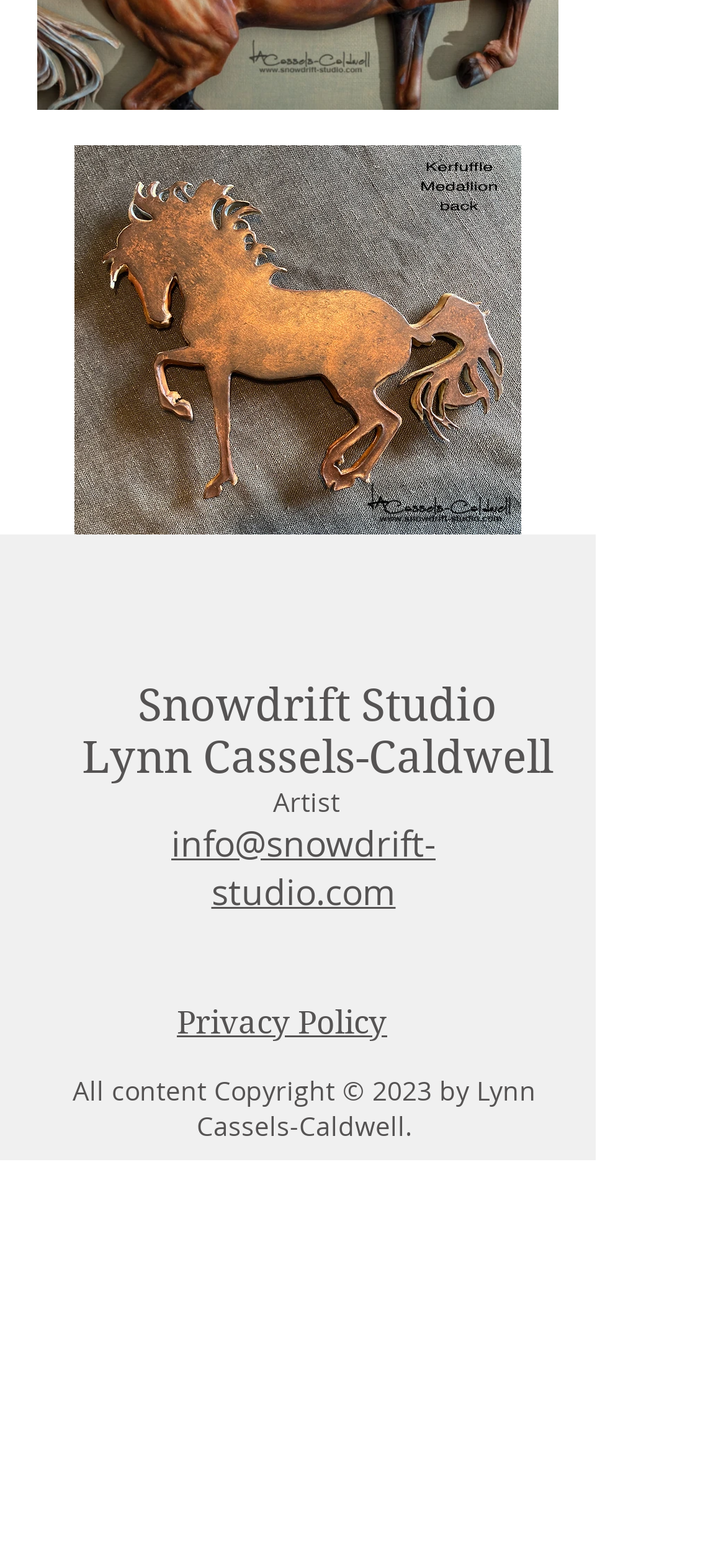Please answer the following question as detailed as possible based on the image: 
What is the copyright year?

I found the copyright year by looking at the static text element with the text 'All content Copyright © 2023 by Lynn Cassels-Caldwell.' which is located at the bottom of the page.